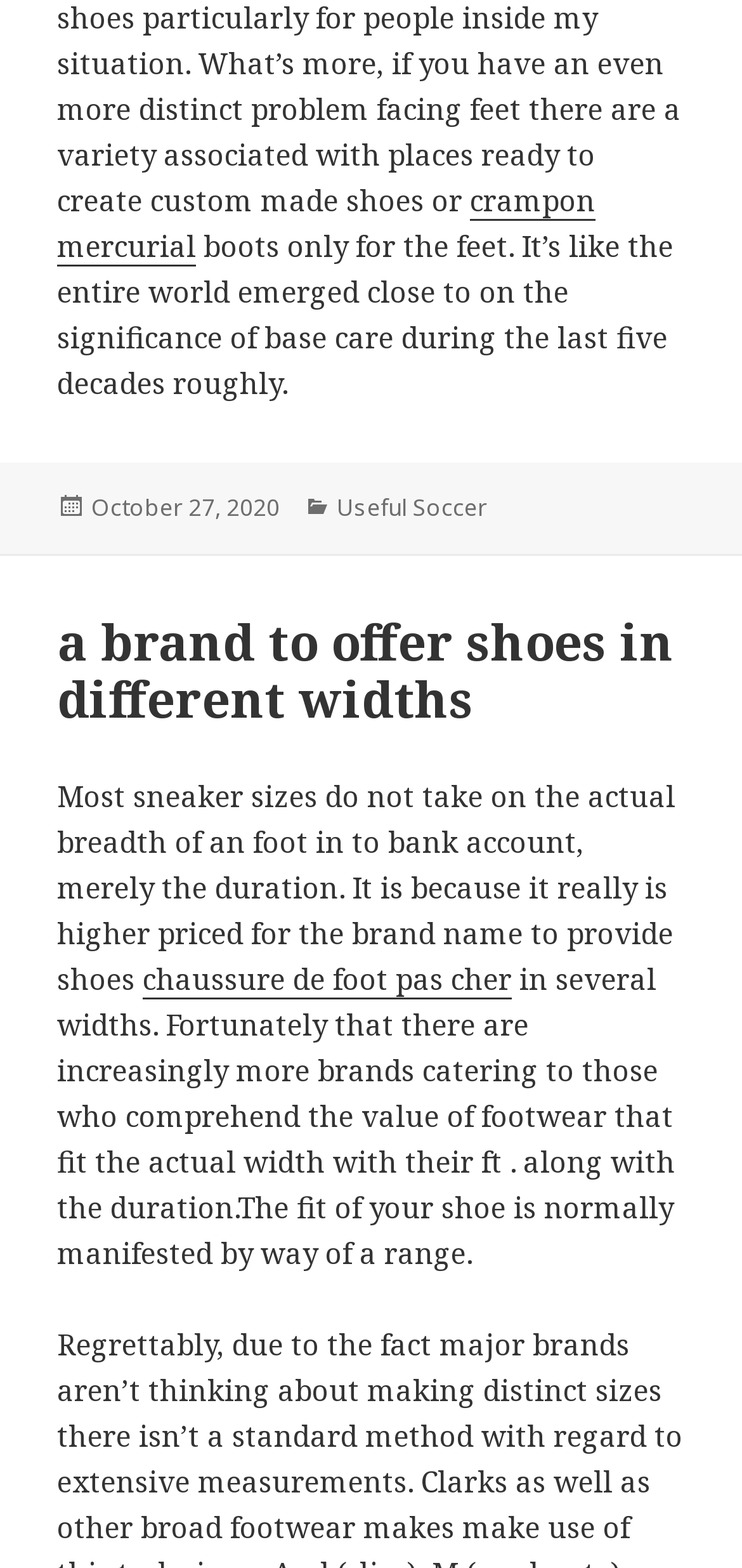Answer this question using a single word or a brief phrase:
What is the date of the latest article?

October 27, 2020